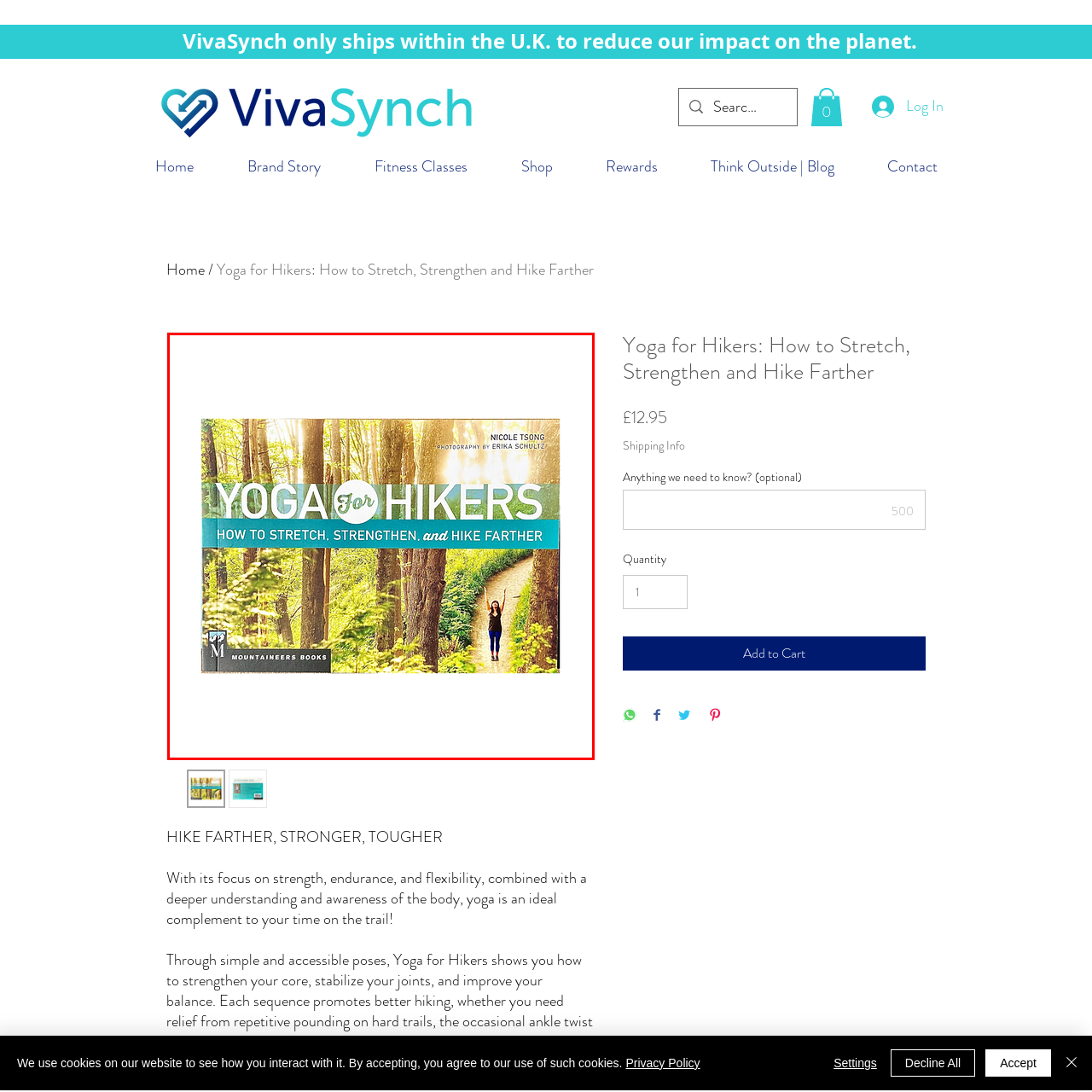Analyze the picture enclosed by the red bounding box and provide a single-word or phrase answer to this question:
What is the subtitle of the book?

HOW TO STRETCH, STRENGTHEN, and HIKE FARTHER